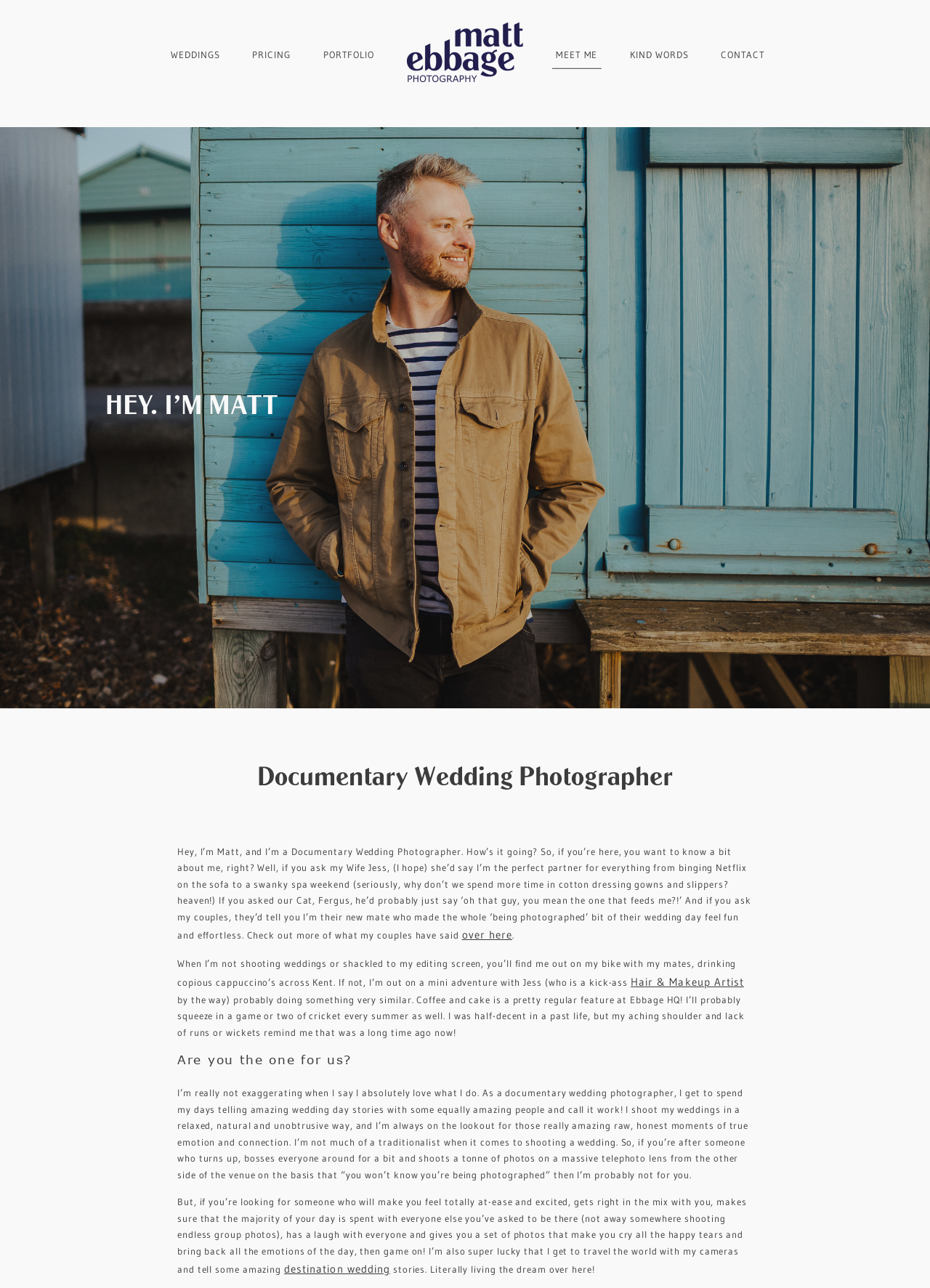What does Matt like to do in his free time?
Examine the image and give a concise answer in one word or a short phrase.

Drink coffee and ride a bike